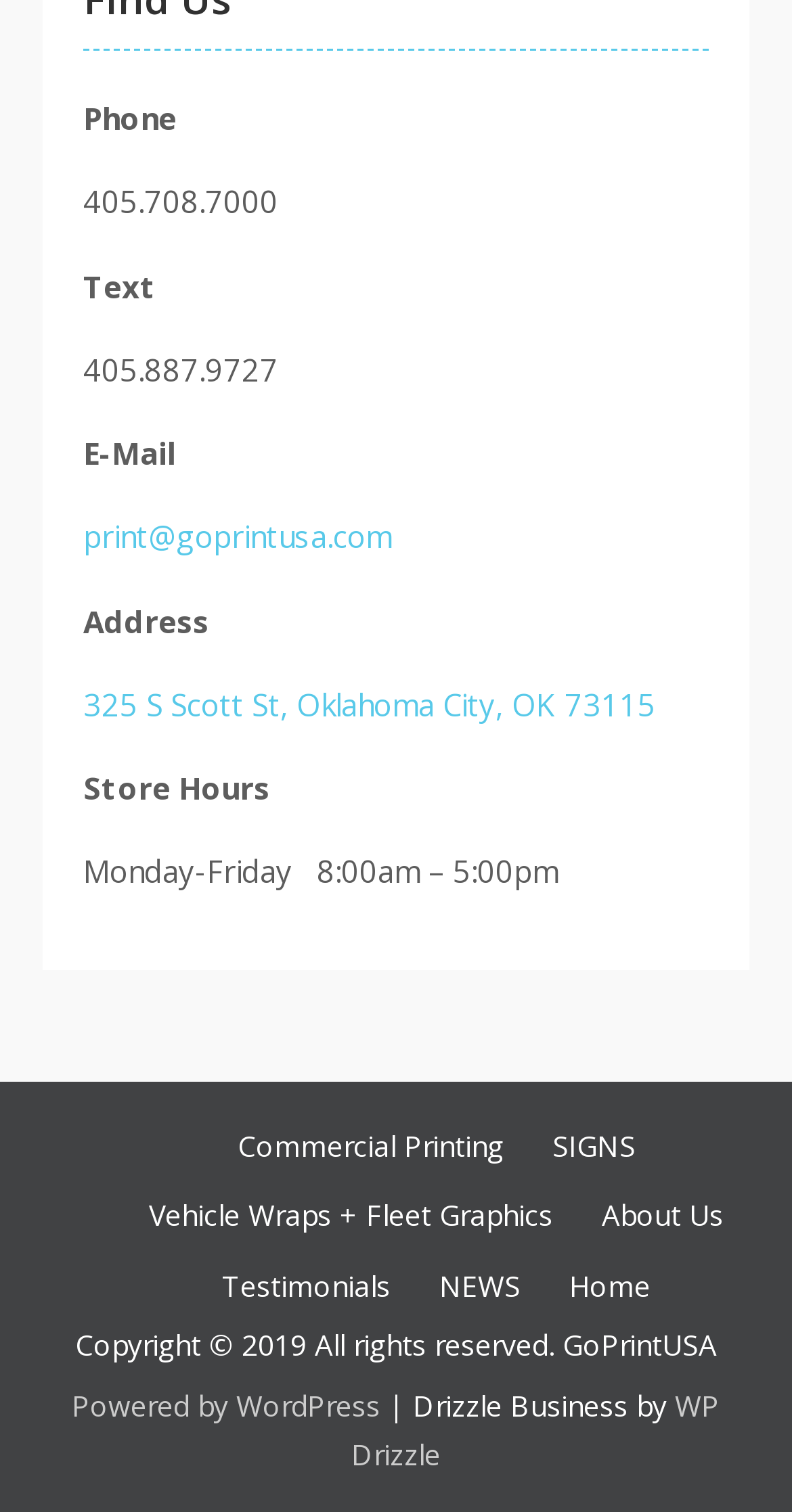Determine the bounding box coordinates for the area that needs to be clicked to fulfill this task: "Click Phone number". The coordinates must be given as four float numbers between 0 and 1, i.e., [left, top, right, bottom].

[0.105, 0.12, 0.351, 0.147]